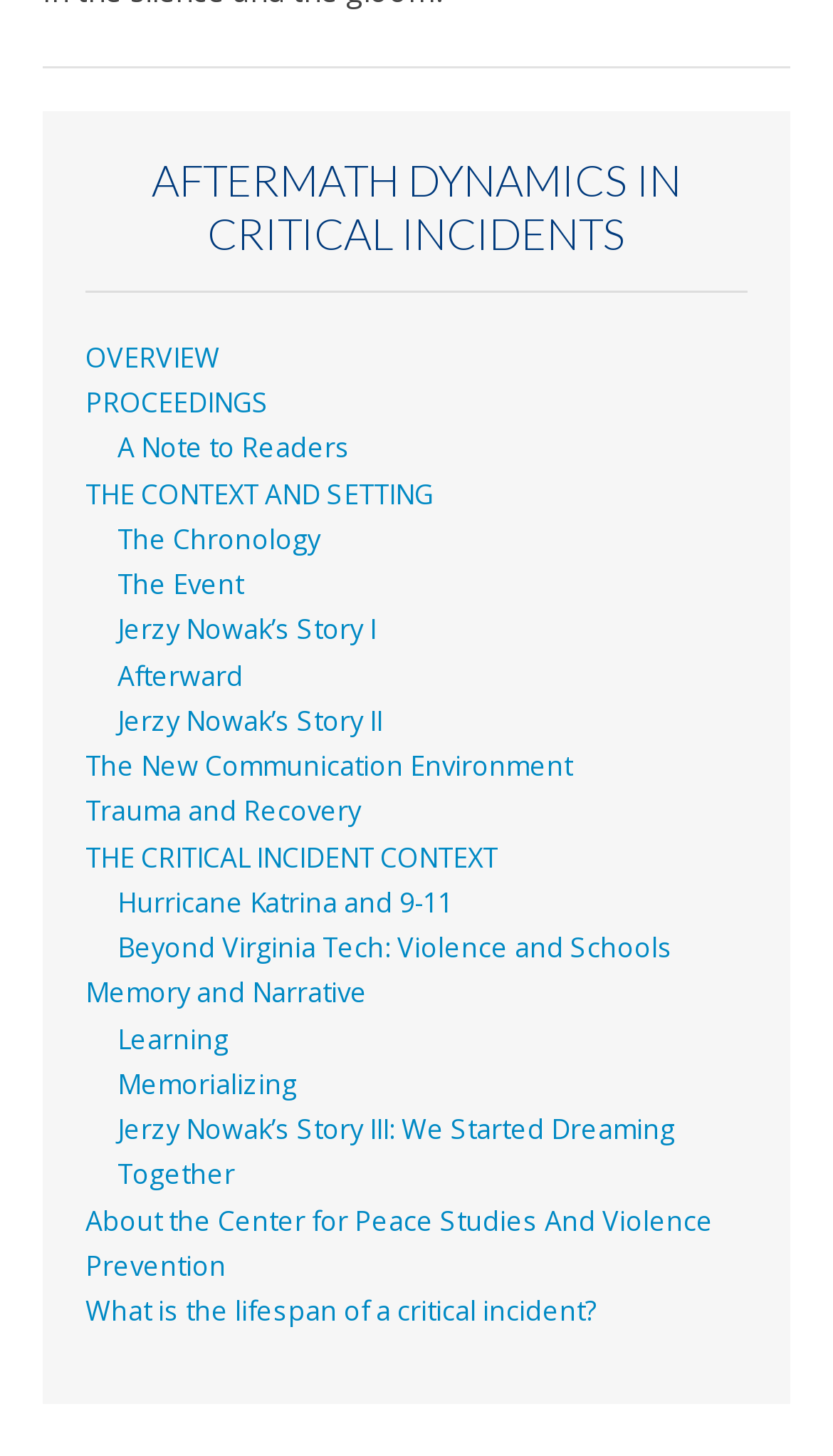Please specify the bounding box coordinates of the clickable section necessary to execute the following command: "read Jerzy Nowak’s Story I".

[0.141, 0.42, 0.451, 0.445]